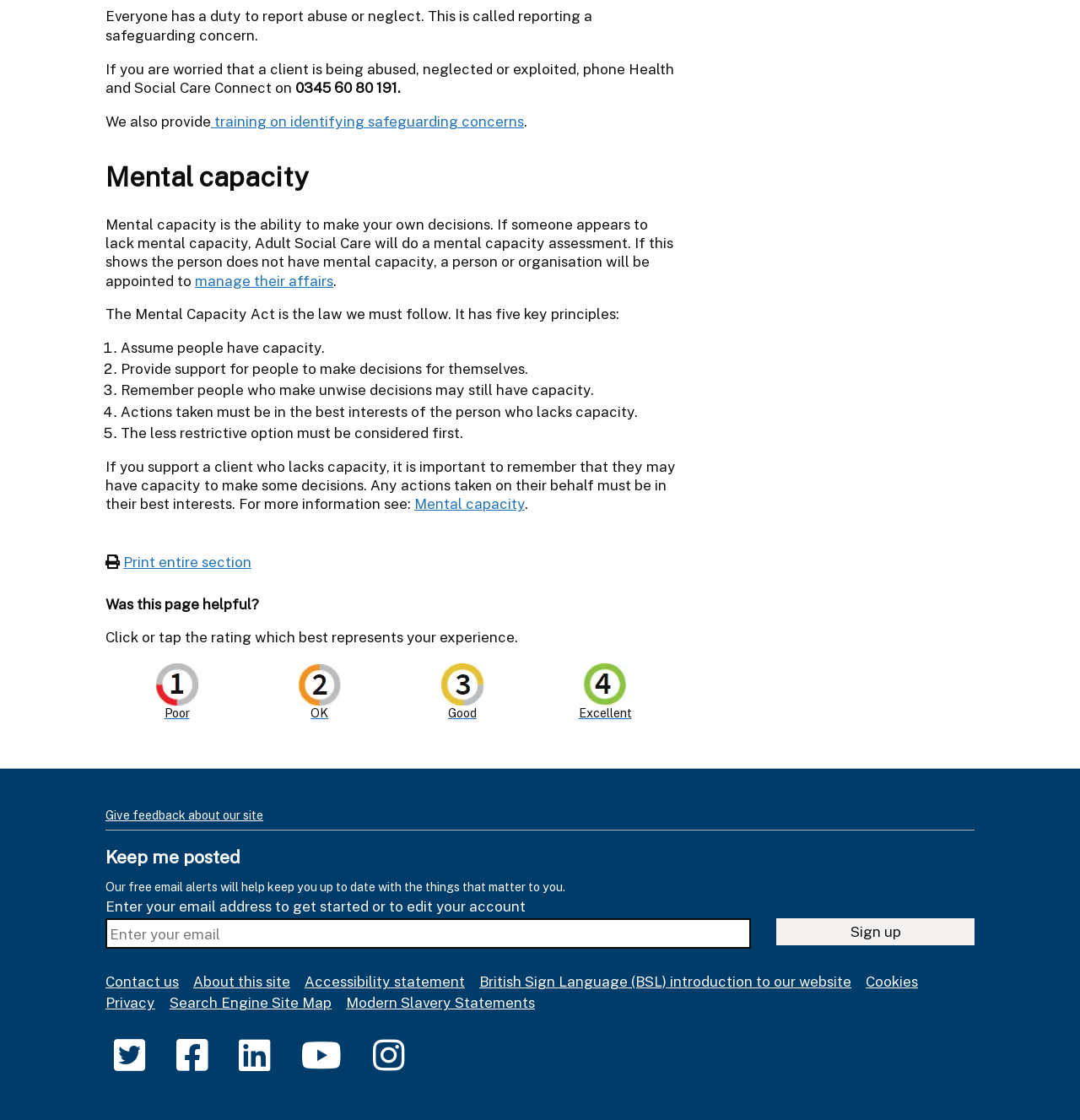Locate the bounding box of the UI element defined by this description: "Continued". The coordinates should be given as four float numbers between 0 and 1, formatted as [left, top, right, bottom].

None